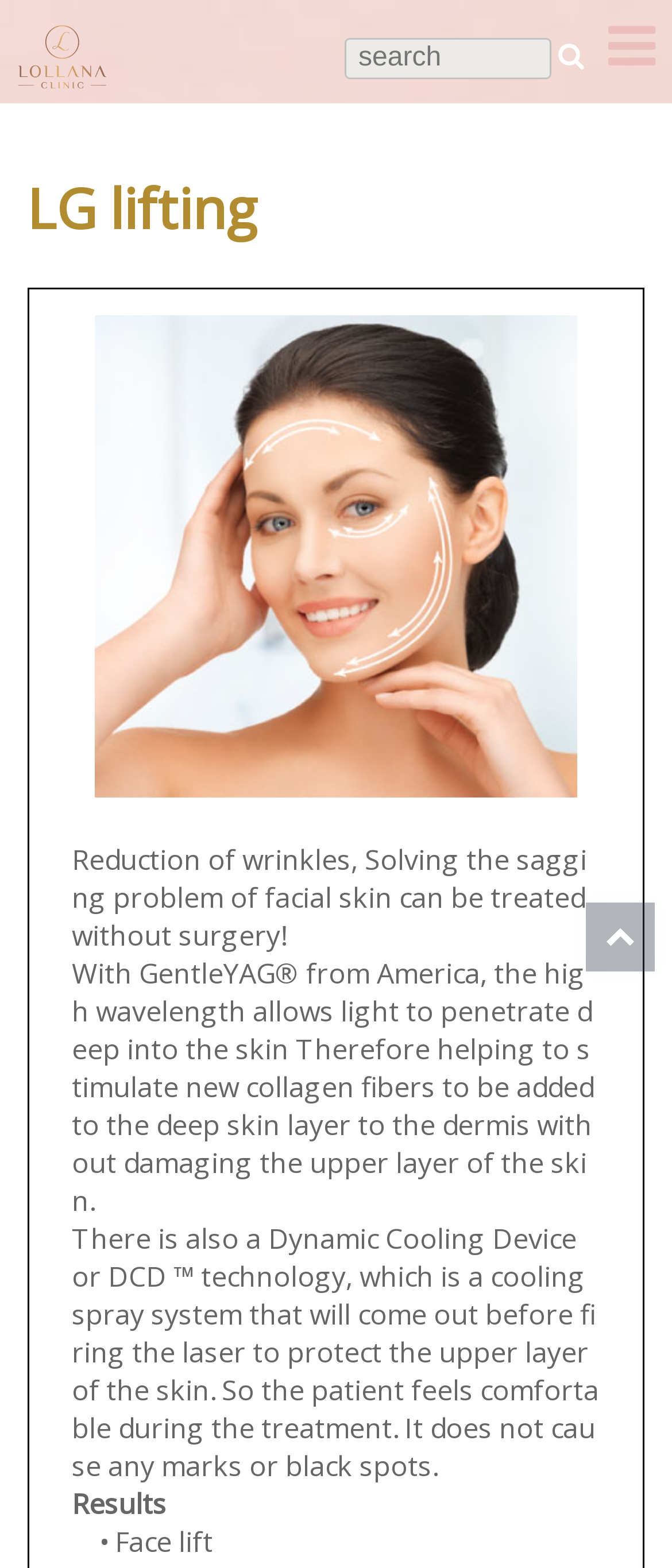Utilize the information from the image to answer the question in detail:
What is the function of the textbox?

The textbox is labeled as 'search', which suggests that it is used for searching purposes, allowing users to search for specific content on the webpage.